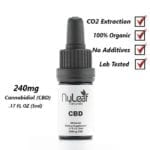Refer to the image and answer the question with as much detail as possible: Has the product undergone third-party testing?

The label on the bottle indicates that the product is Lab Tested, which means it has undergone third-party testing for quality and consistency.